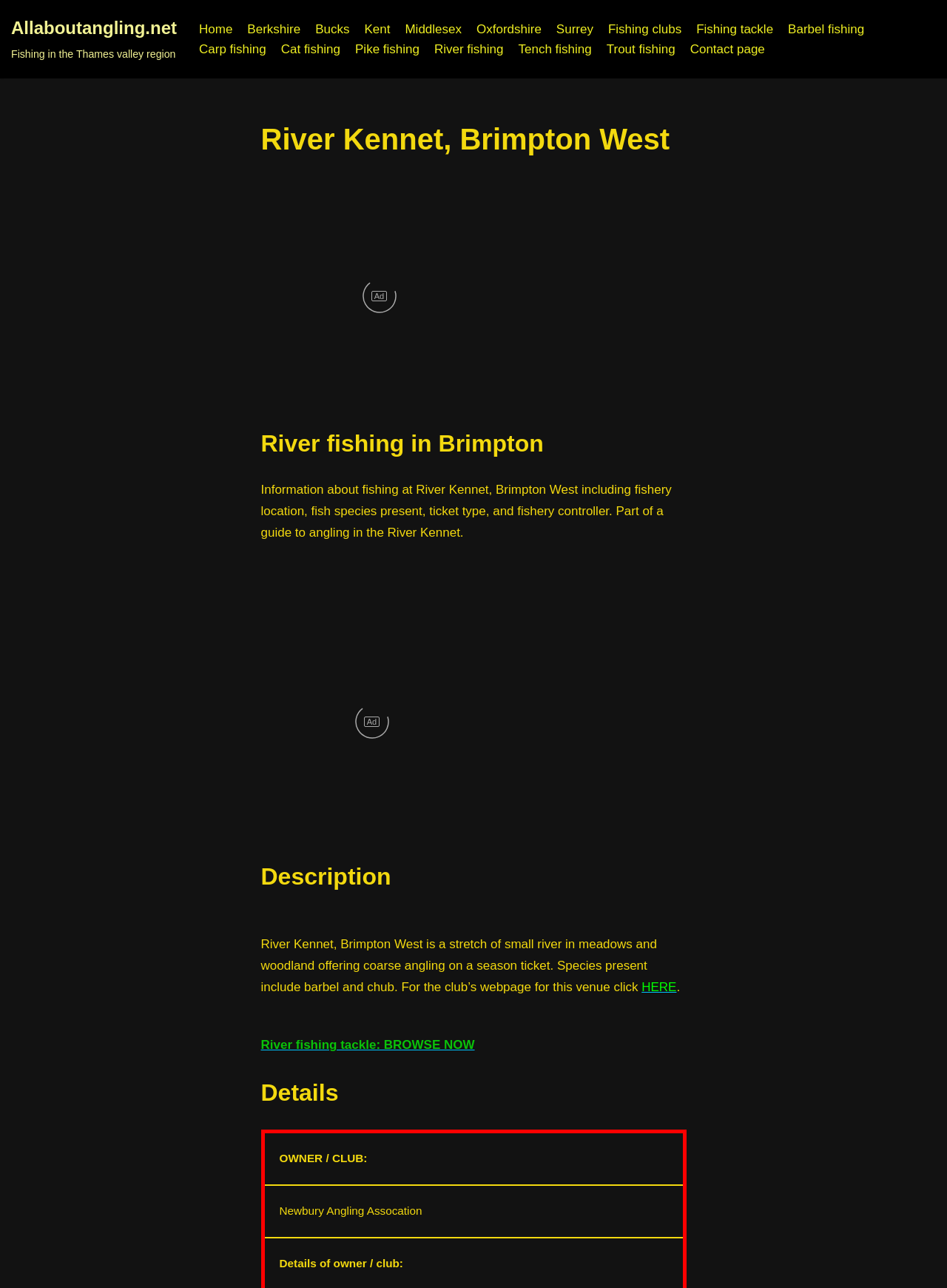What species of fish are present in River Kennet, Brimpton West?
Based on the image, provide a one-word or brief-phrase response.

Barbel and chub